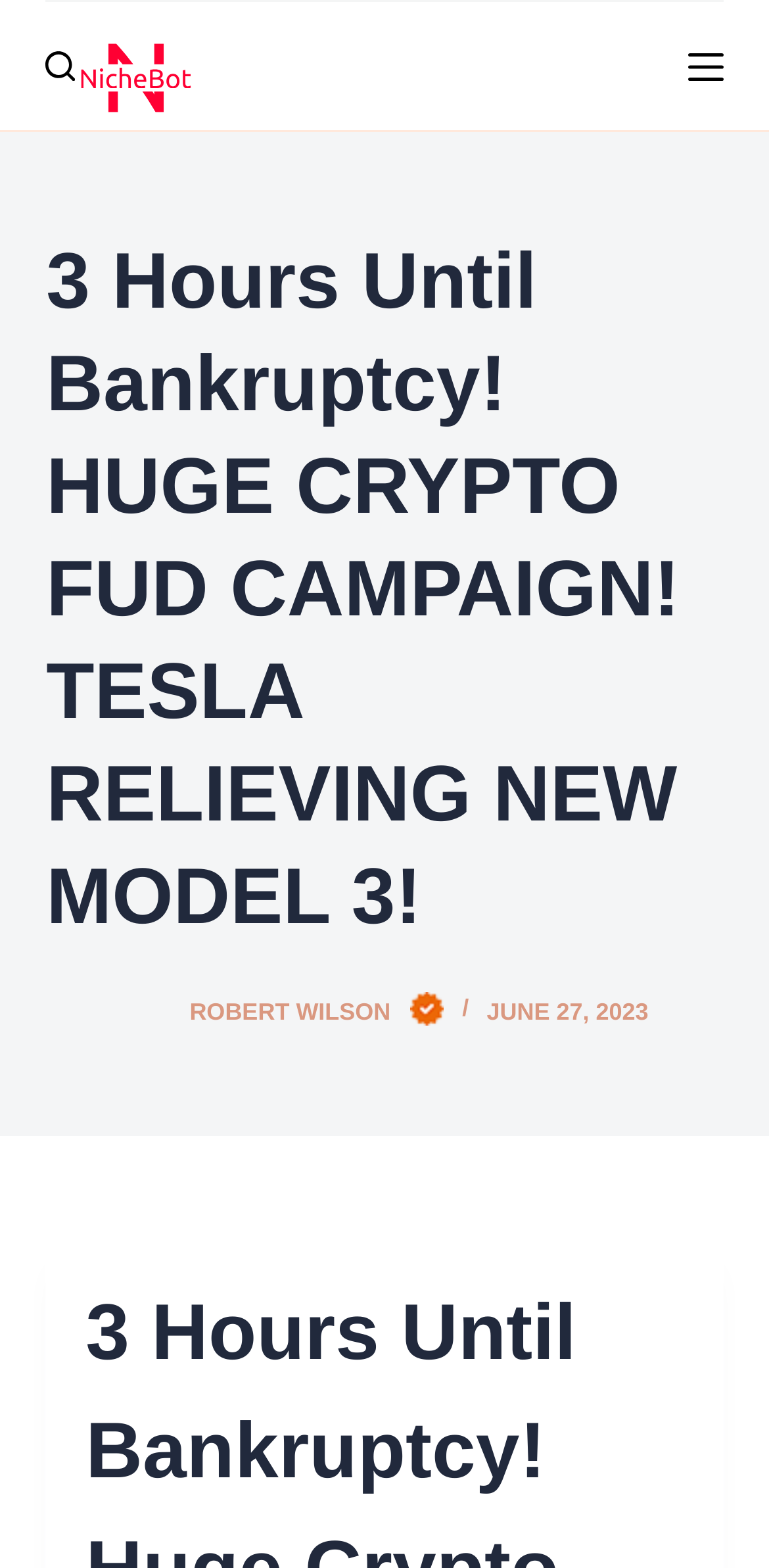What is the name of the new model mentioned in the article?
From the details in the image, answer the question comprehensively.

I found the answer by analyzing the heading element with the text '3 Hours Until Bankruptcy! HUGE CRYPTO FUD CAMPAIGN! TESLA RELIEVING NEW MODEL 3!' which mentions the new model as 'Model 3'.